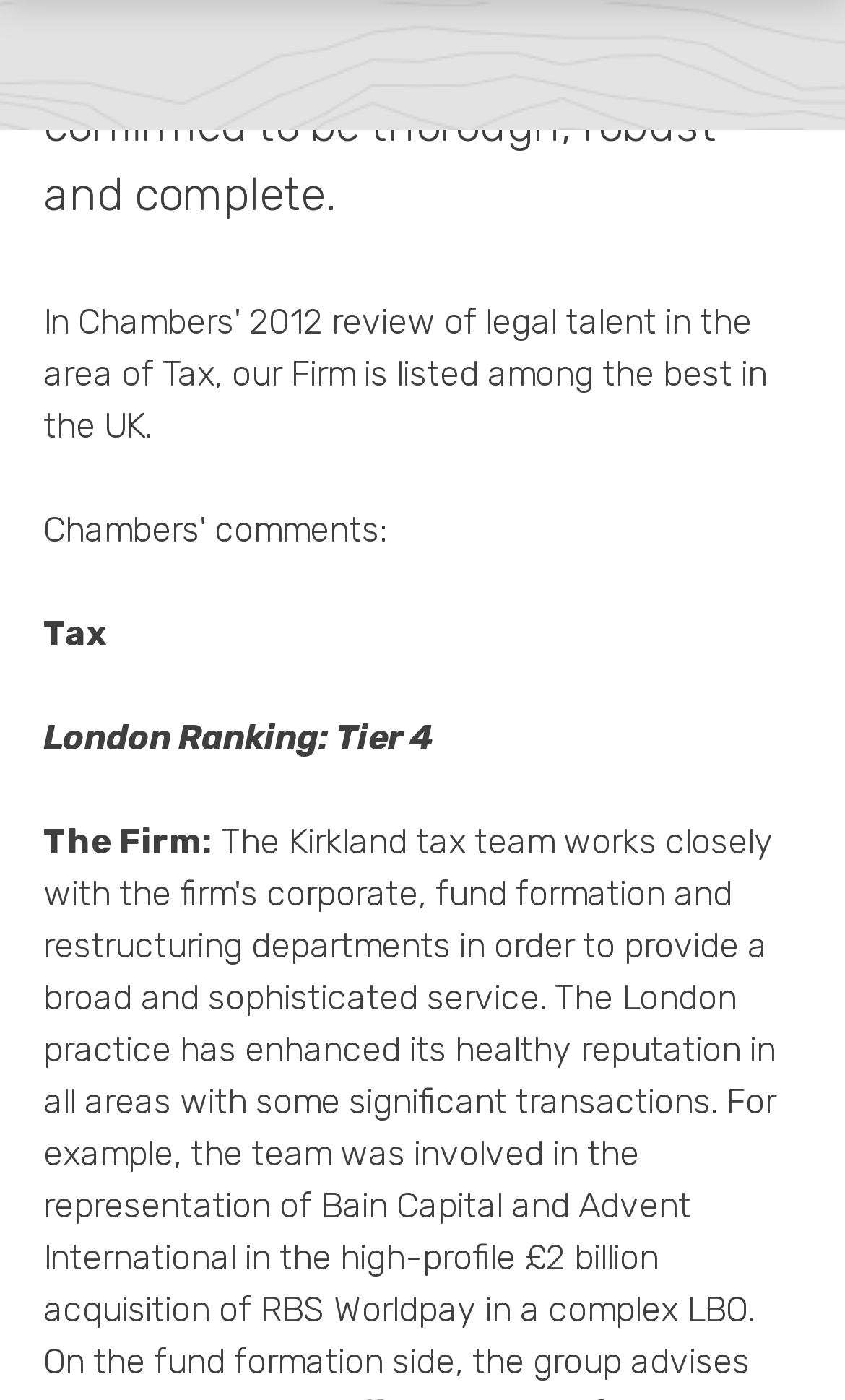Identify the bounding box coordinates of the section to be clicked to complete the task described by the following instruction: "Search on TDPel Media". The coordinates should be four float numbers between 0 and 1, formatted as [left, top, right, bottom].

None